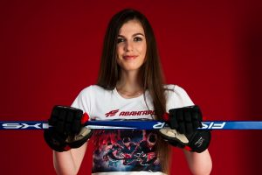What is the woman wearing on her hands?
Carefully analyze the image and provide a thorough answer to the question.

The caption states that her gloves are designed for hockey, showcasing protective gear typical for players.